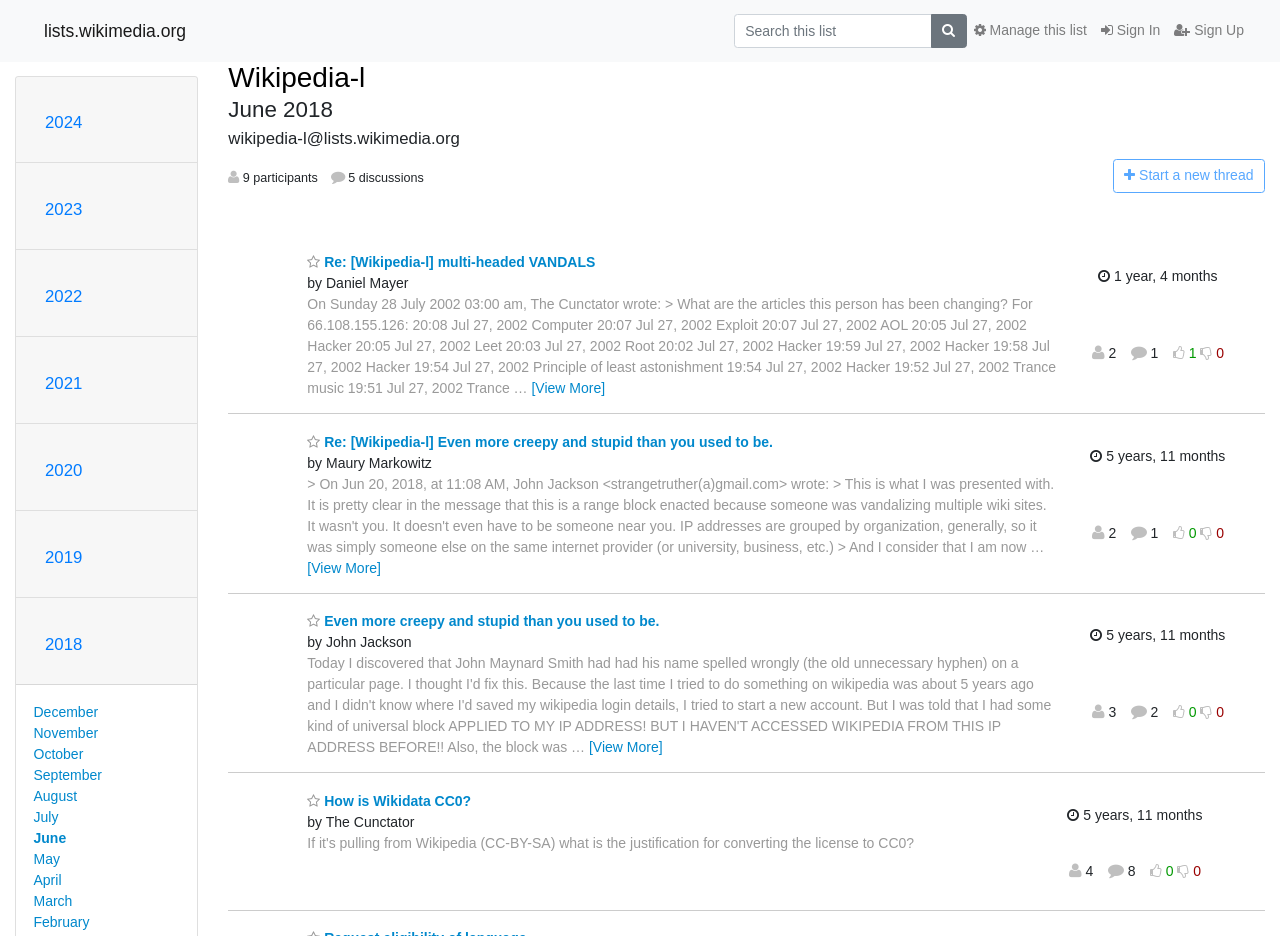Please provide the bounding box coordinates for the UI element as described: "Quick view". The coordinates must be four floats between 0 and 1, represented as [left, top, right, bottom].

None